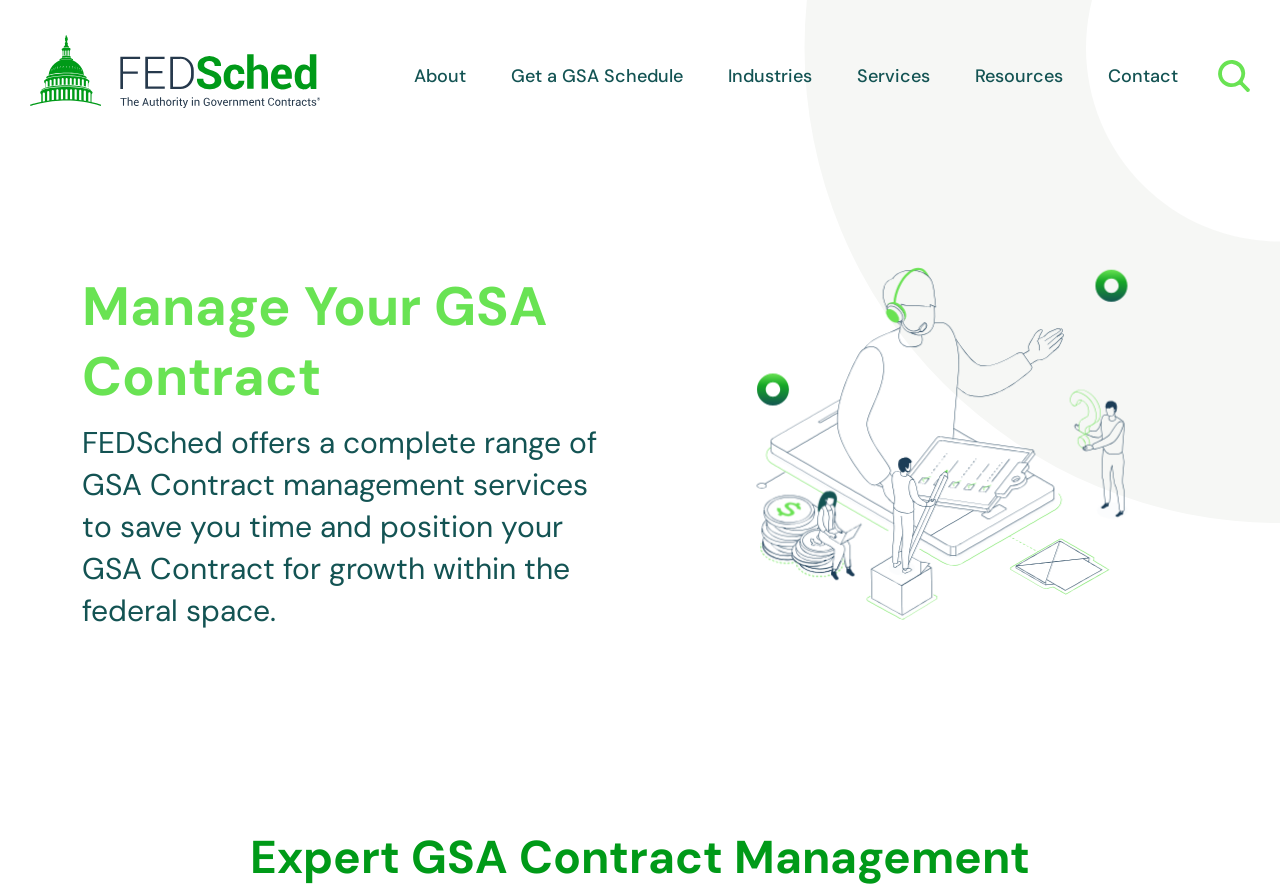Please extract the title of the webpage.

Manage Your GSA Contract